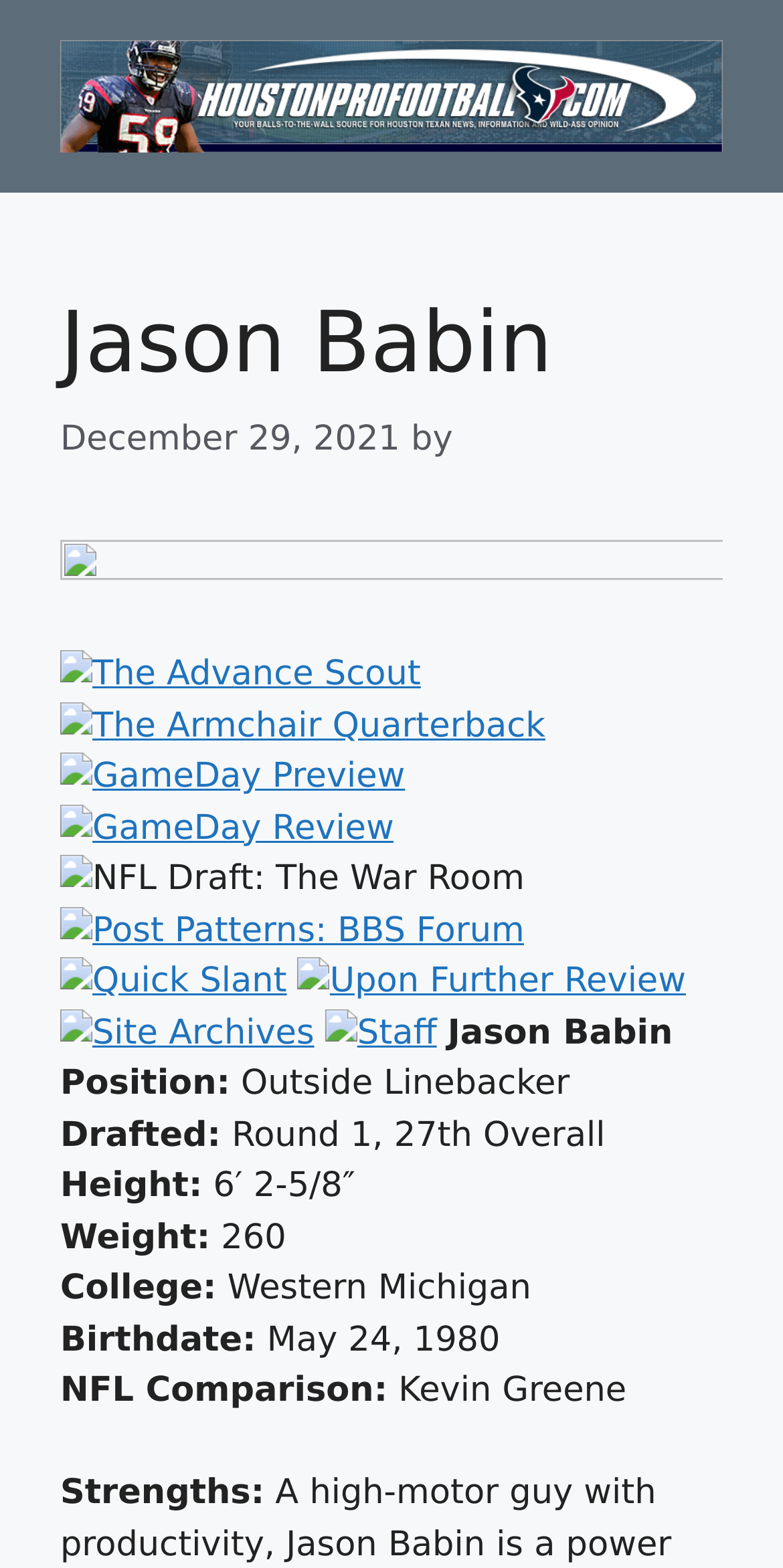Pinpoint the bounding box coordinates for the area that should be clicked to perform the following instruction: "click the link to The Advance Scout".

[0.077, 0.417, 0.537, 0.443]